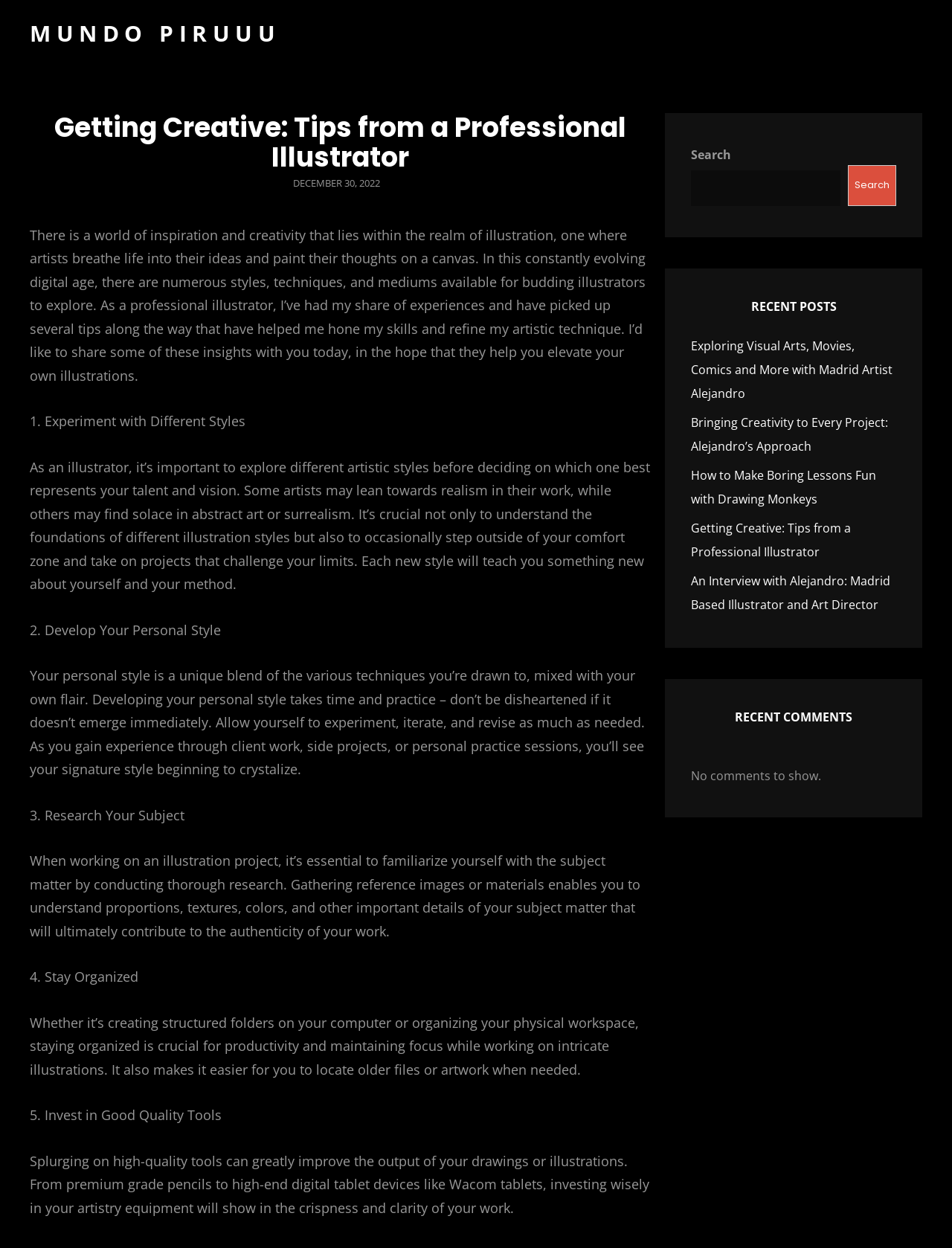Please identify the bounding box coordinates of where to click in order to follow the instruction: "Read the 'Getting Creative: Tips from a Professional Illustrator' article".

[0.031, 0.09, 0.683, 0.139]